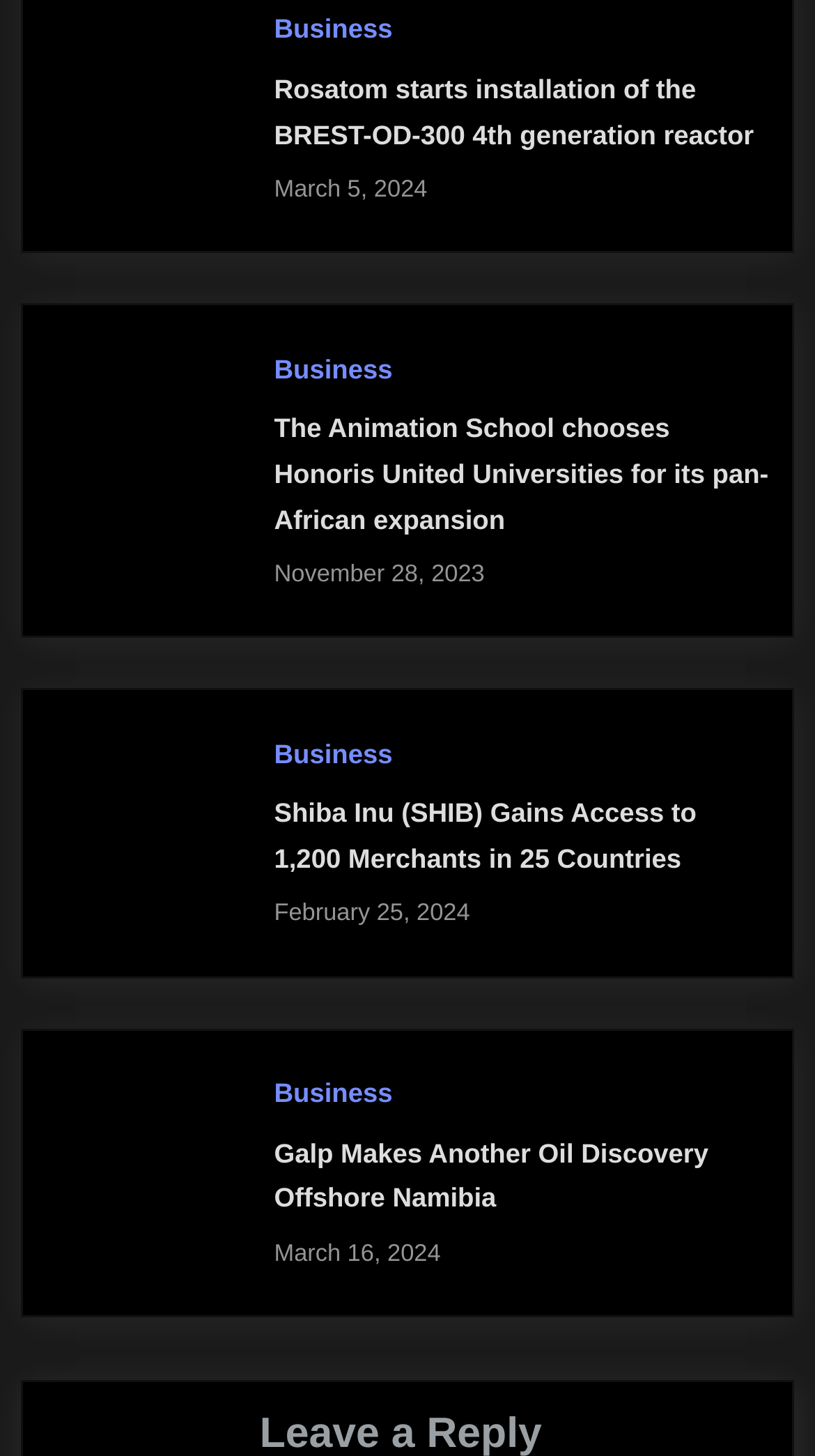How many articles are listed on the page?
Please describe in detail the information shown in the image to answer the question.

I counted the number of link elements with descriptive OCR text and found five of them on the page, each corresponding to a different article.